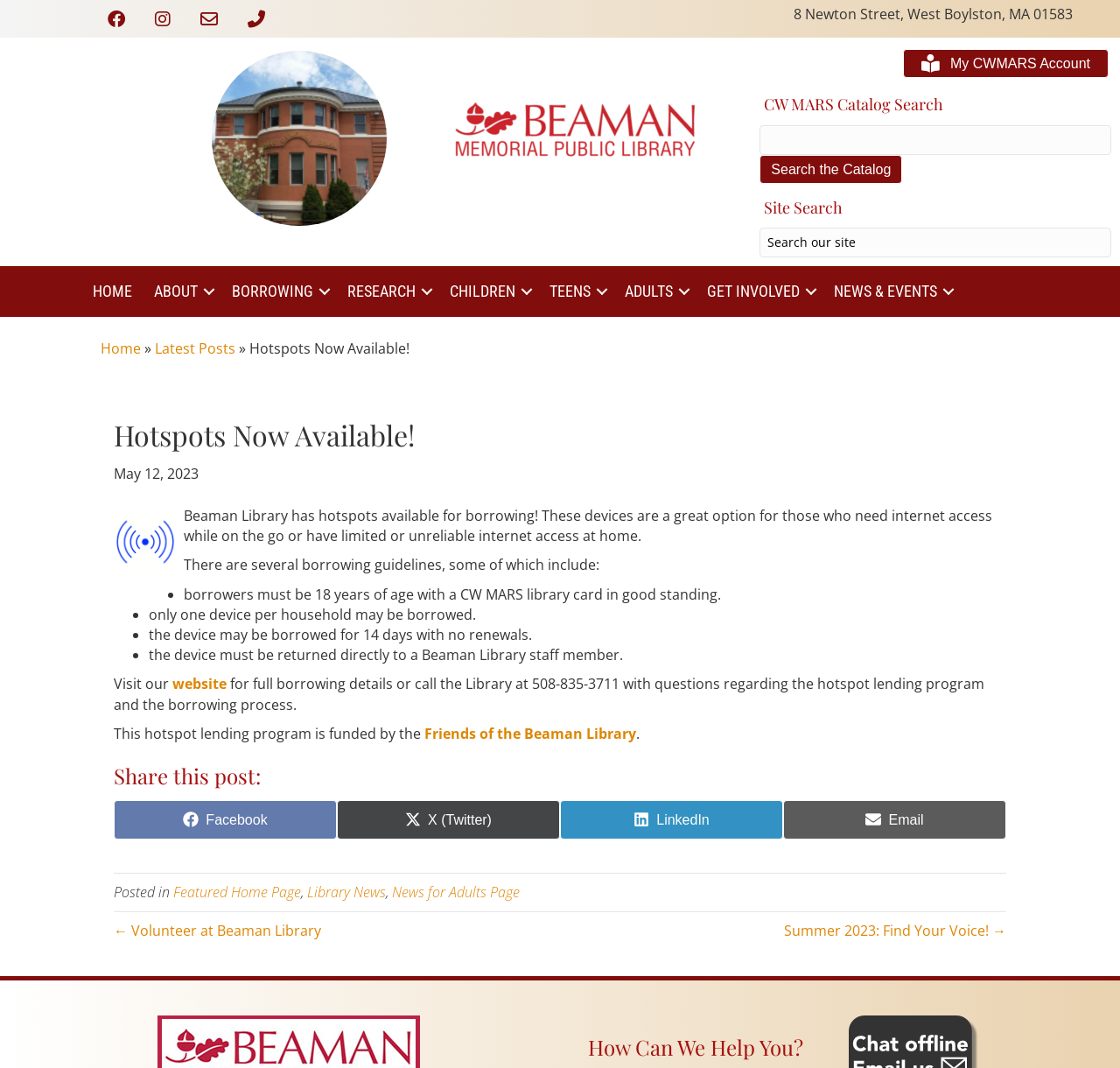Please specify the bounding box coordinates of the area that should be clicked to accomplish the following instruction: "Visit the website". The coordinates should consist of four float numbers between 0 and 1, i.e., [left, top, right, bottom].

[0.154, 0.631, 0.202, 0.65]